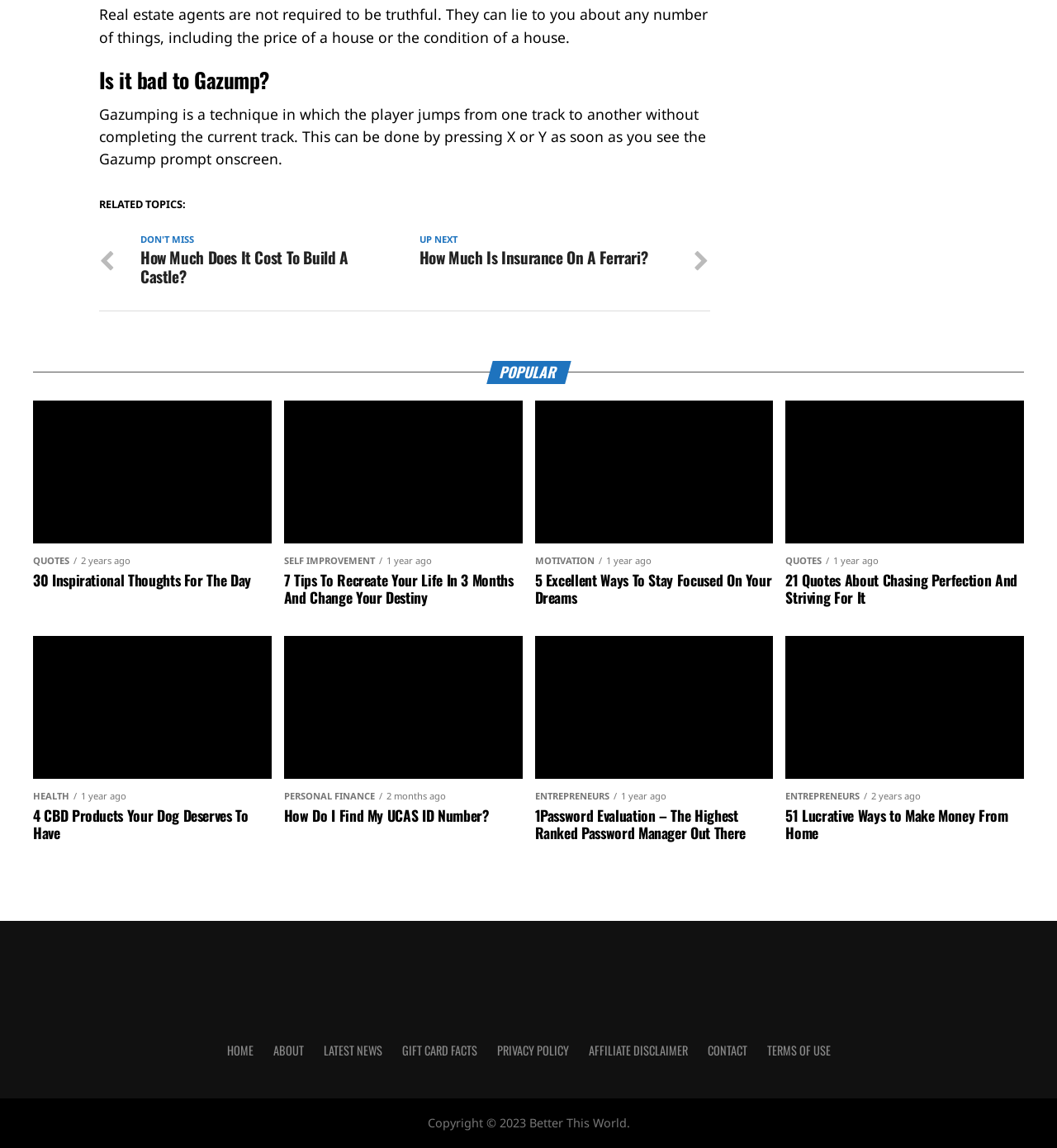Give the bounding box coordinates for the element described as: "Gift Card Facts".

[0.38, 0.907, 0.451, 0.922]